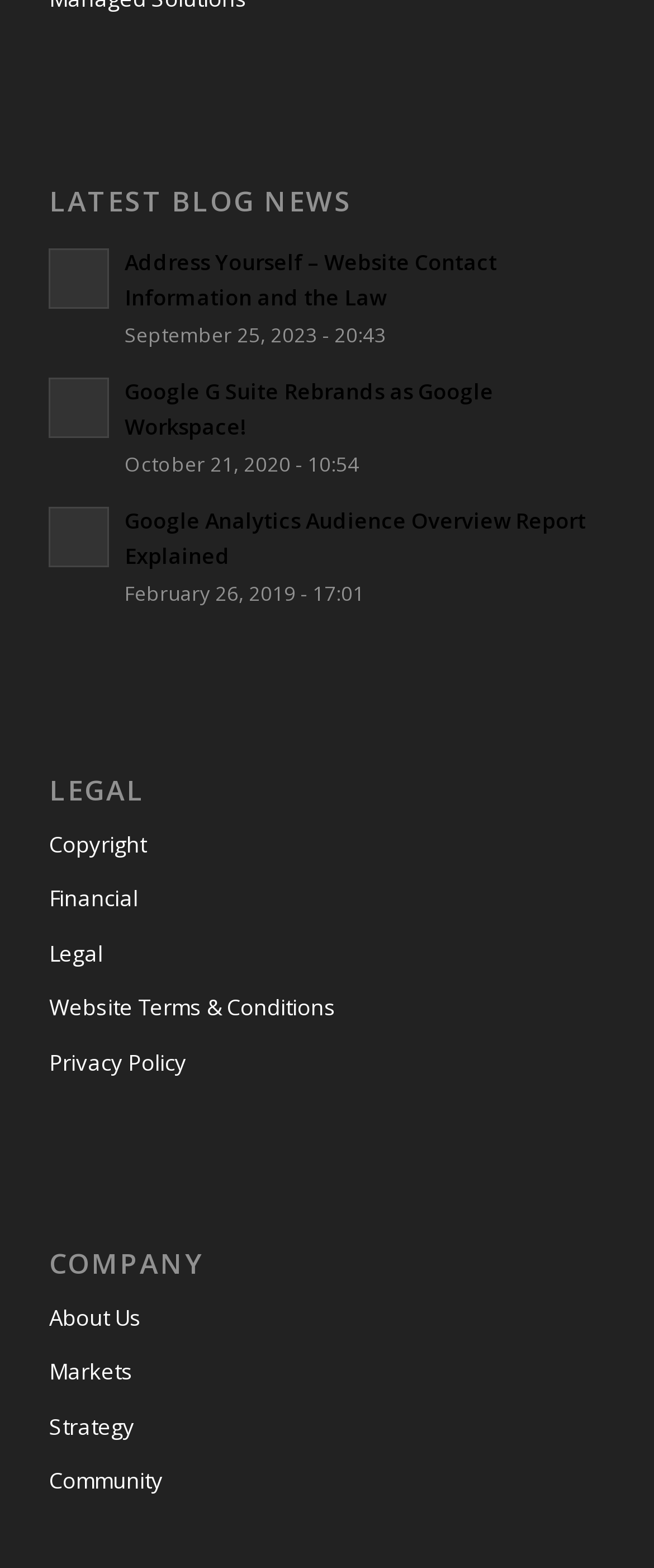What is the date of the latest blog news?
Answer briefly with a single word or phrase based on the image.

September 25, 2023